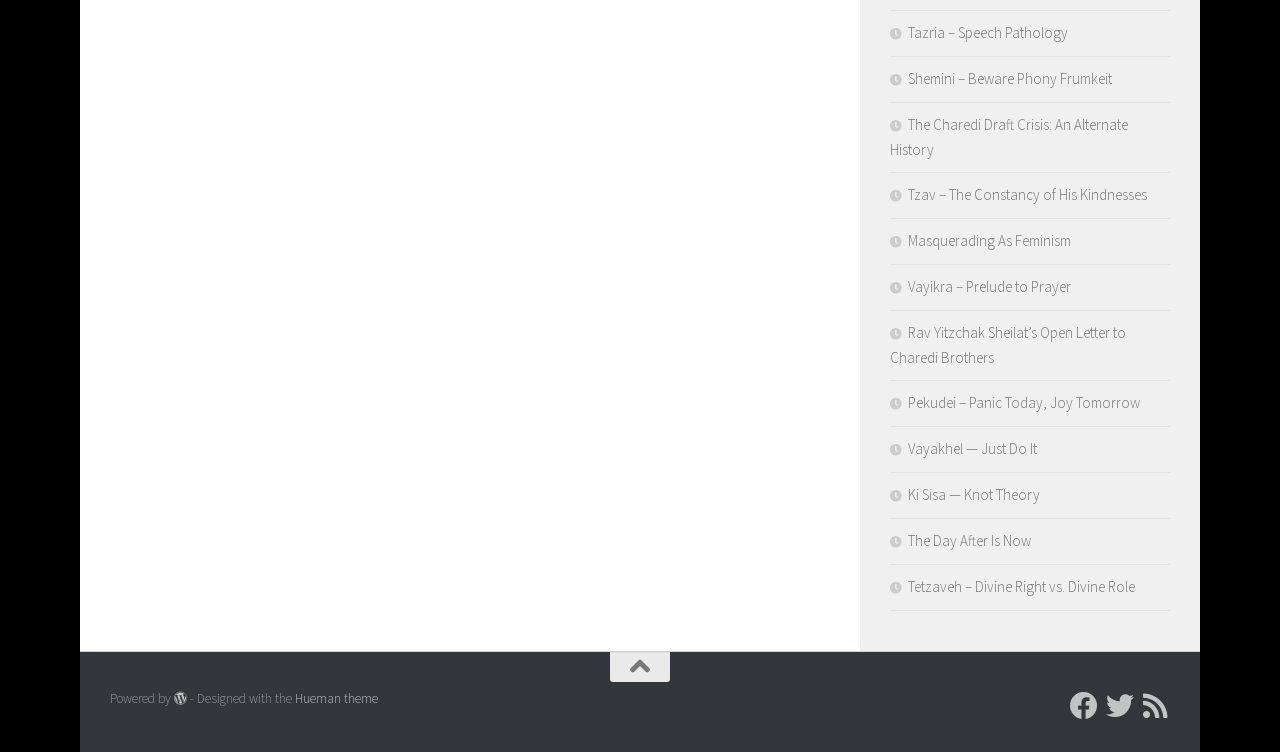Highlight the bounding box coordinates of the region I should click on to meet the following instruction: "Read more about PhD Position".

None